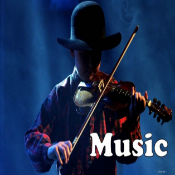Respond to the question below with a concise word or phrase:
What is written alongside the musician?

Music